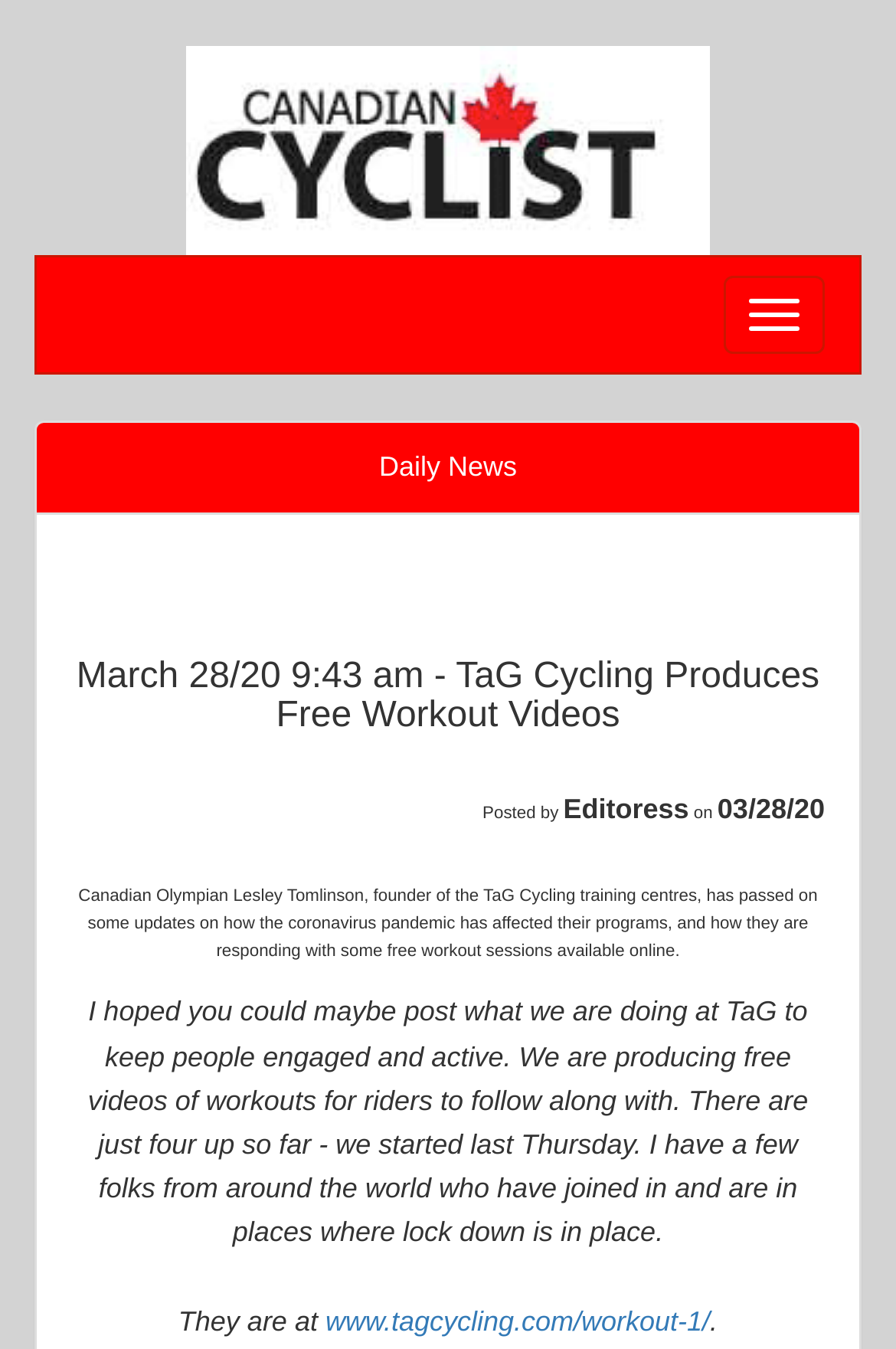Using the webpage screenshot, find the UI element described by www.tagcycling.com/workout-1/. Provide the bounding box coordinates in the format (top-left x, top-left y, bottom-right x, bottom-right y), ensuring all values are floating point numbers between 0 and 1.

[0.363, 0.967, 0.792, 0.991]